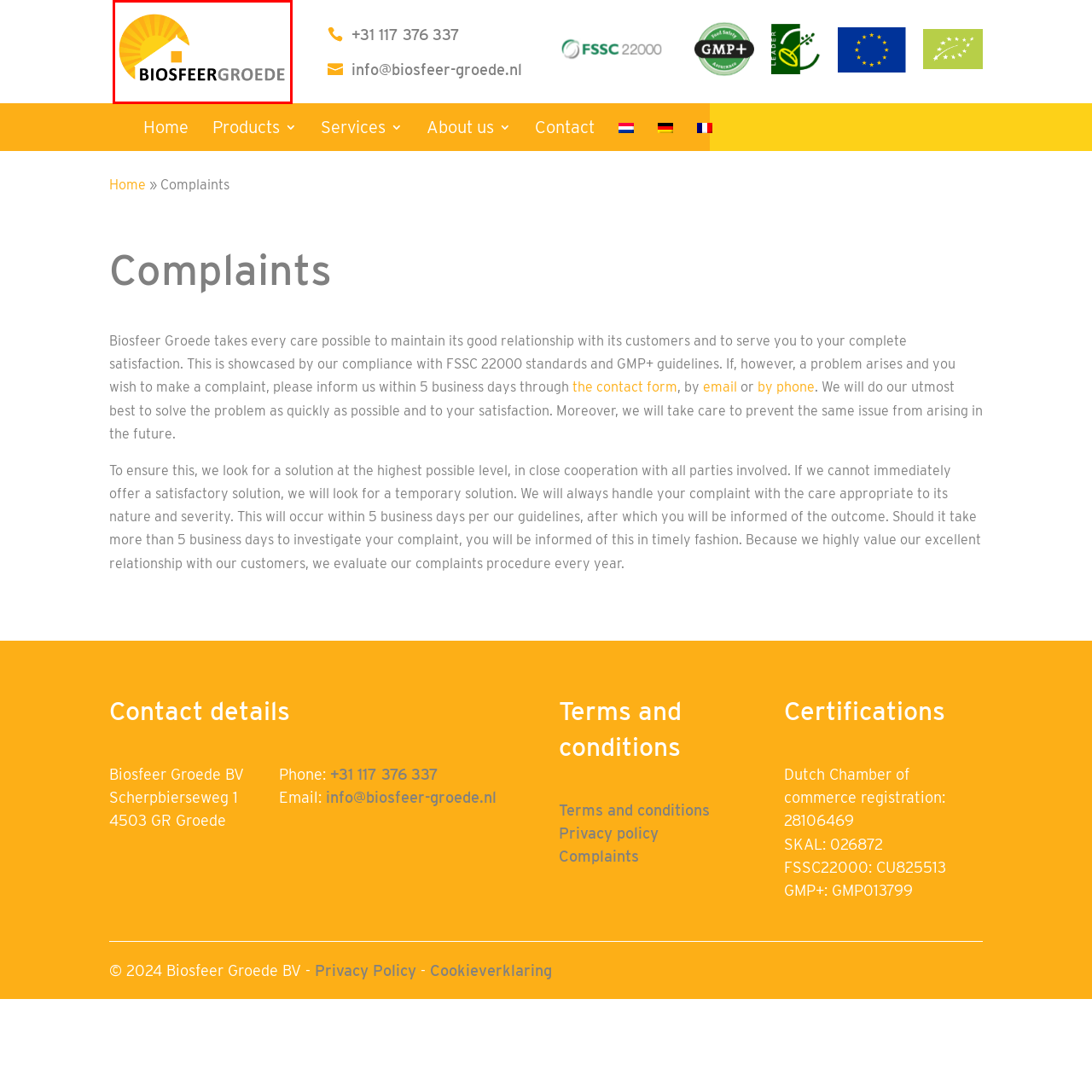Please look at the image highlighted by the red bounding box and provide a single word or phrase as an answer to this question:
What color is the text 'Groede' rendered in?

lighter gray